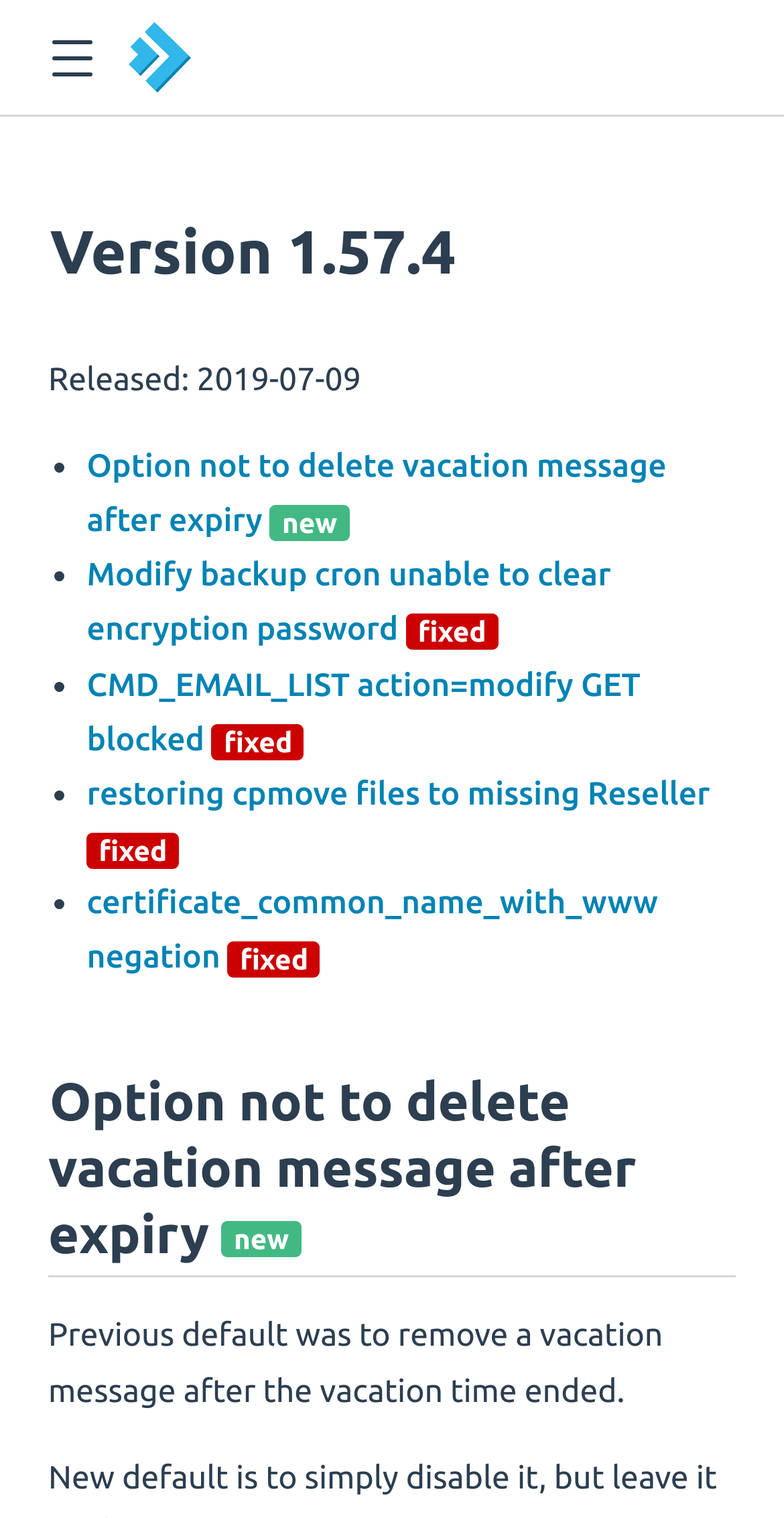Please determine the bounding box coordinates of the element to click in order to execute the following instruction: "go to Directadmin Docs". The coordinates should be four float numbers between 0 and 1, specified as [left, top, right, bottom].

[0.164, 0.025, 0.273, 0.049]